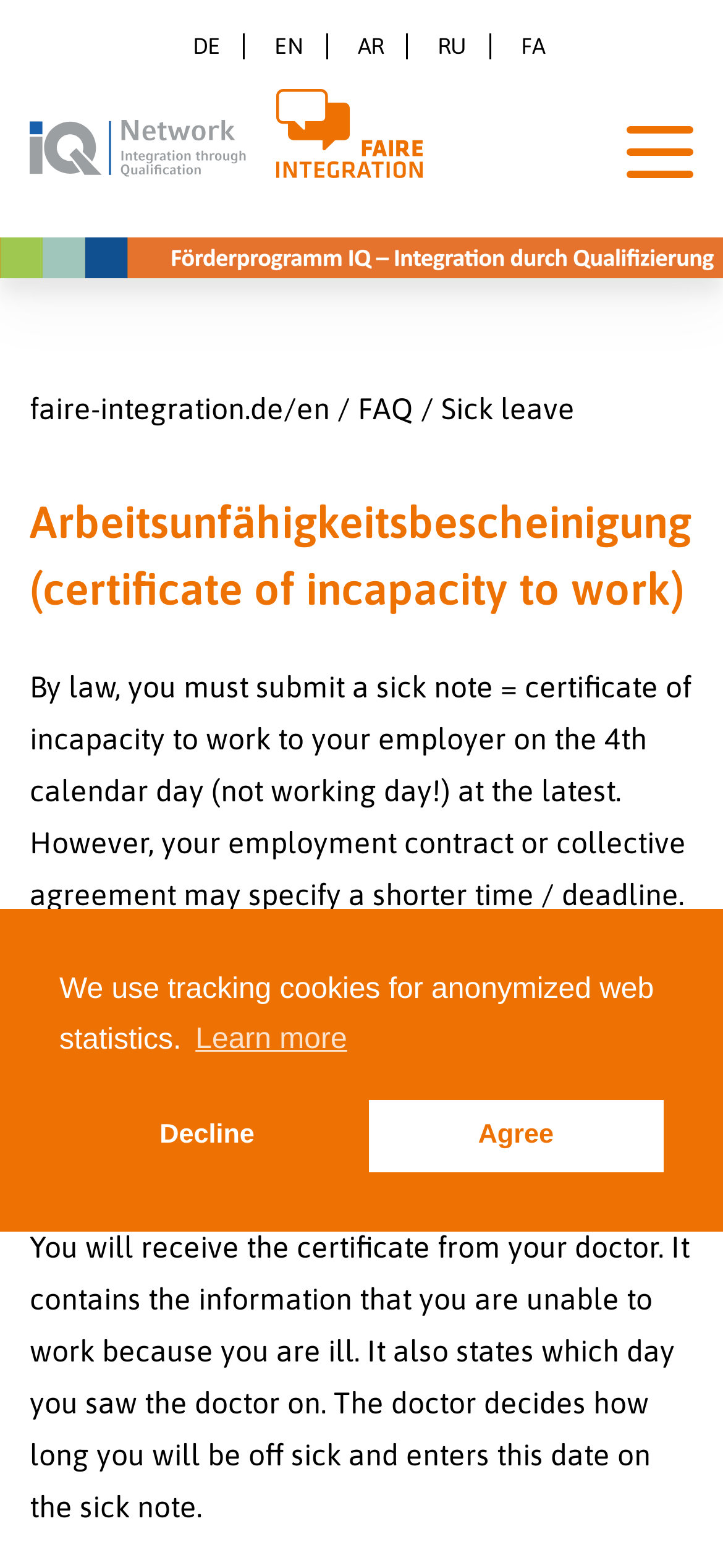Please identify the primary heading on the webpage and return its text.

Arbeitsunfähigkeitsbescheinigung (certificate of incapacity to work)